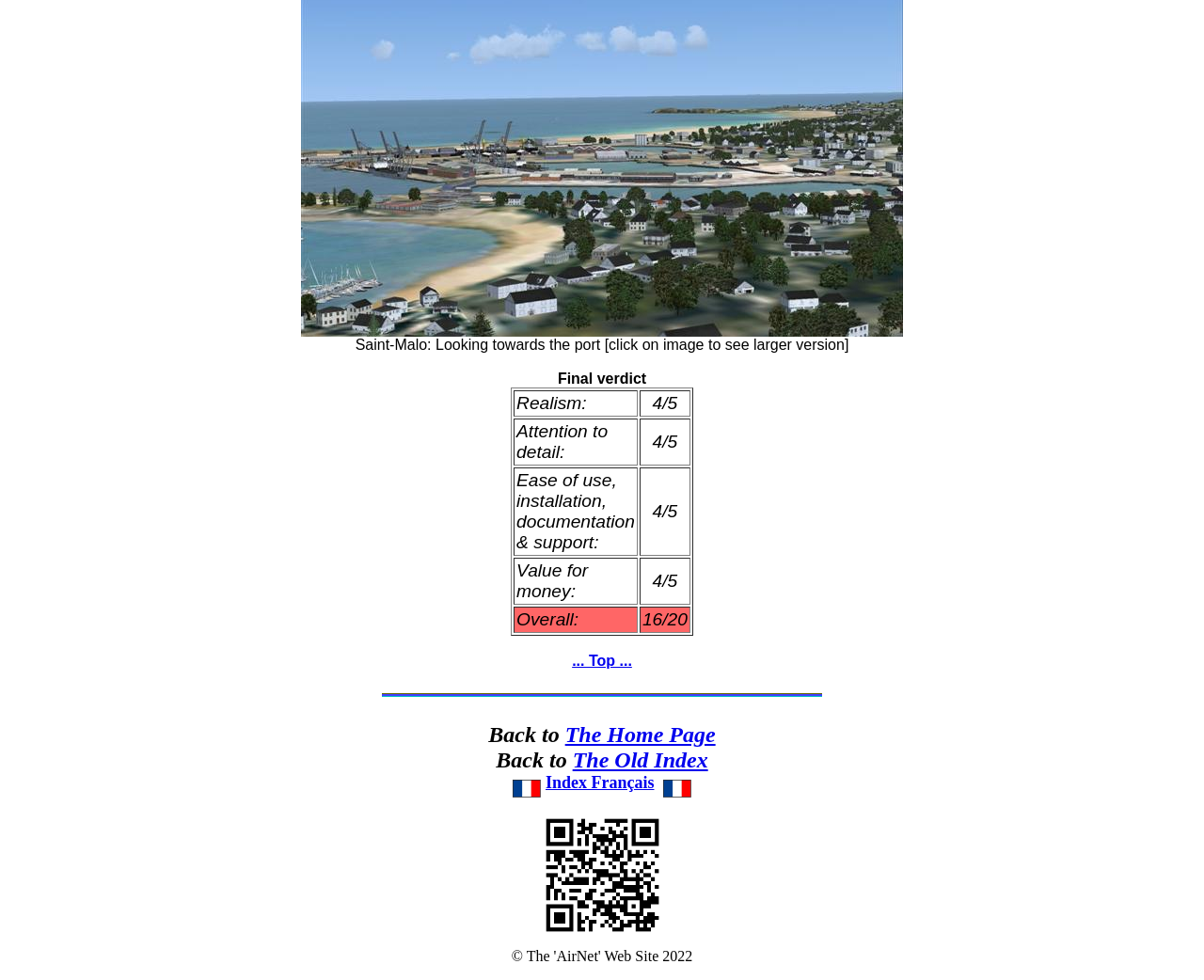Give a one-word or short-phrase answer to the following question: 
What is the language of the link 'Index Français'?

French